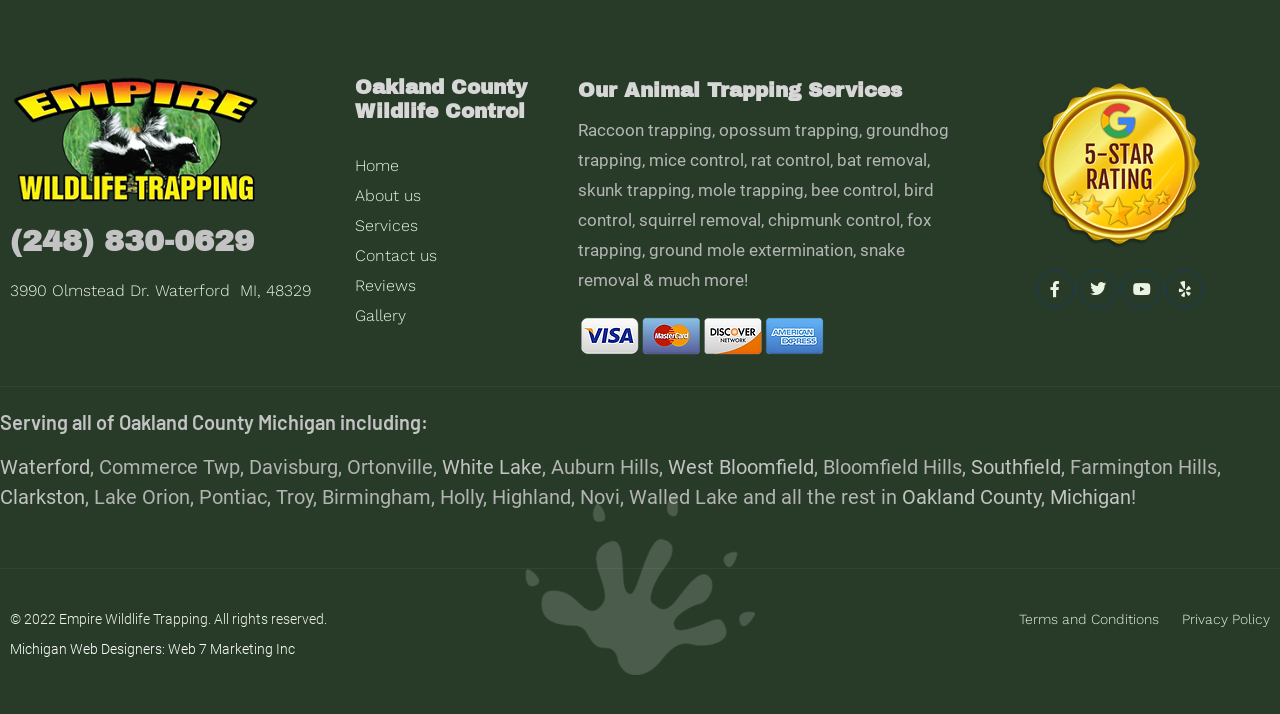Locate the bounding box coordinates of the element that should be clicked to execute the following instruction: "Click the 'Home' link".

[0.277, 0.212, 0.436, 0.254]